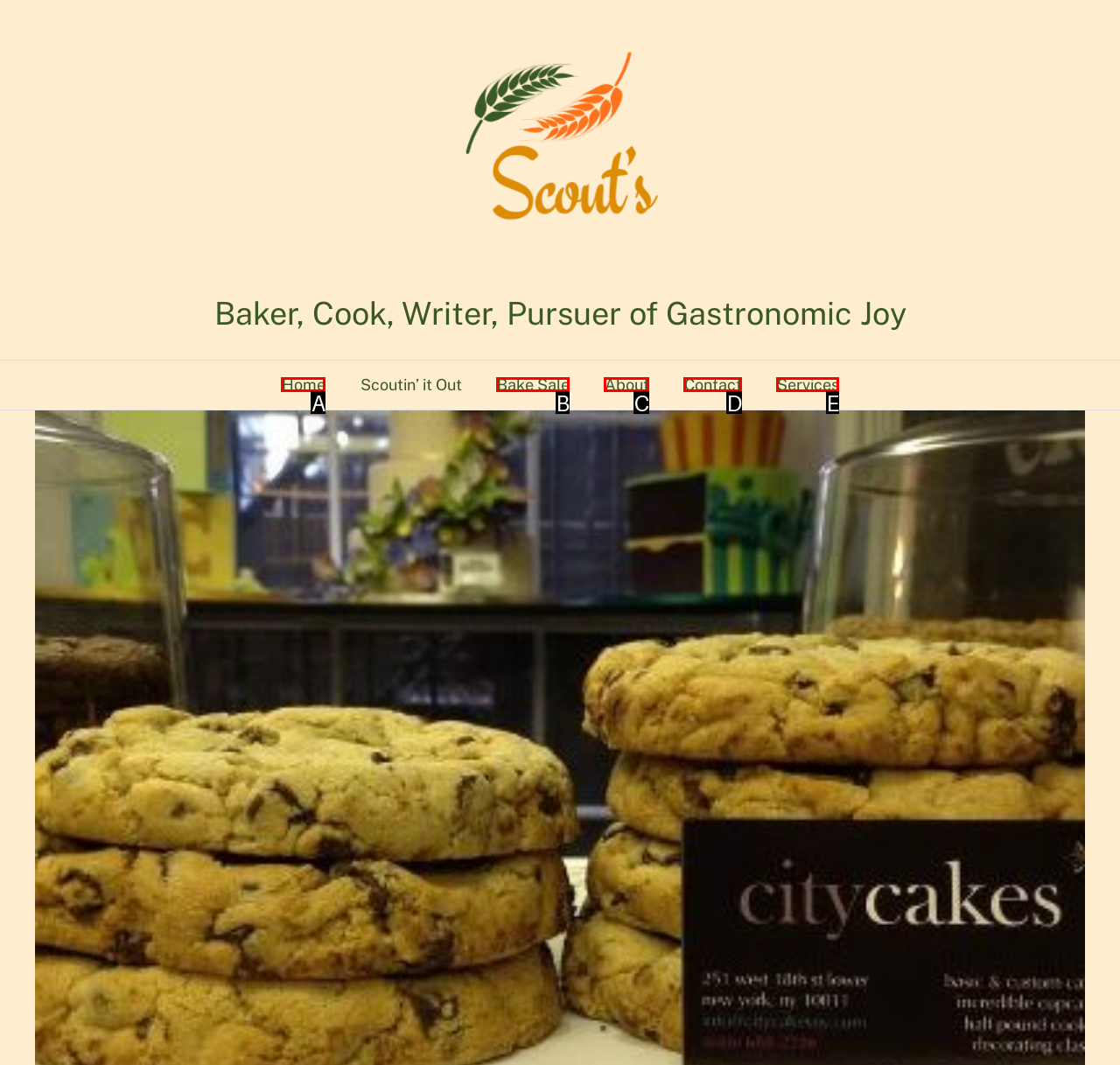Match the description to the correct option: Home
Provide the letter of the matching option directly.

A